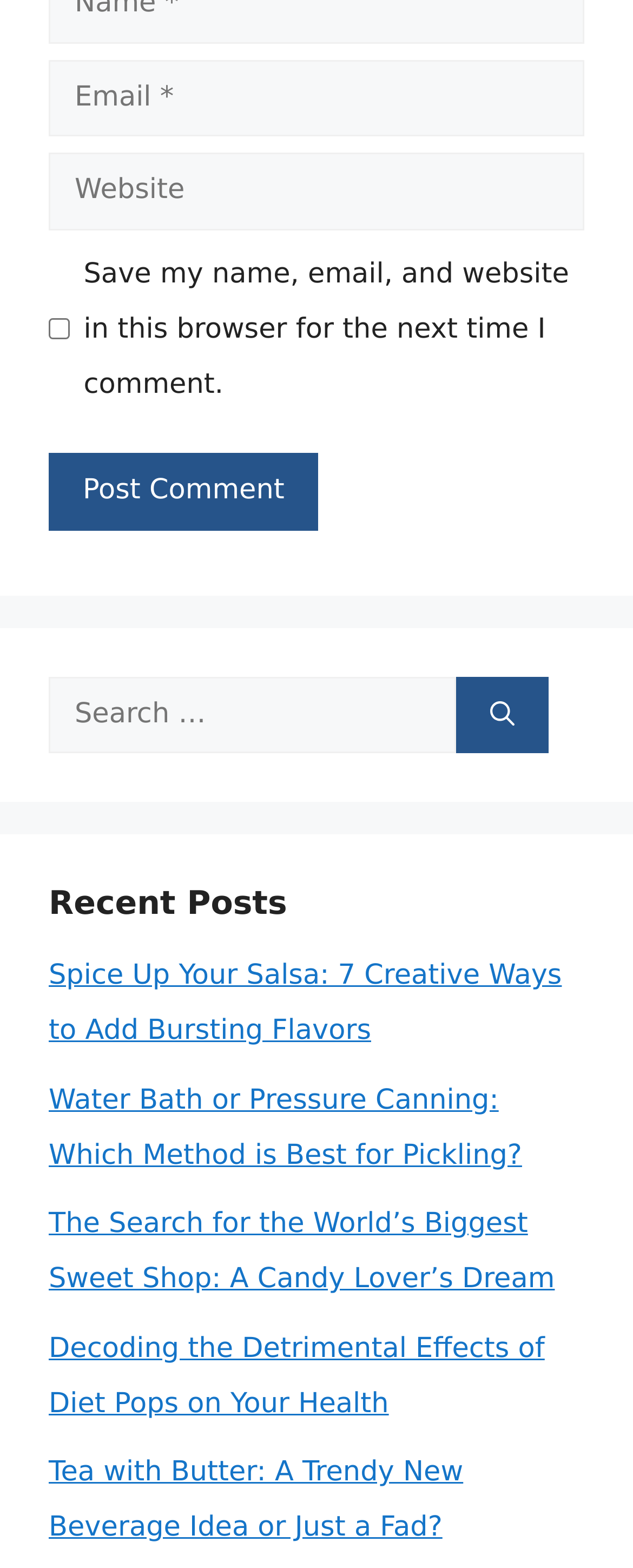Determine the bounding box coordinates of the UI element that matches the following description: "parent_node: Comment name="email" placeholder="Email *"". The coordinates should be four float numbers between 0 and 1 in the format [left, top, right, bottom].

[0.077, 0.038, 0.923, 0.087]